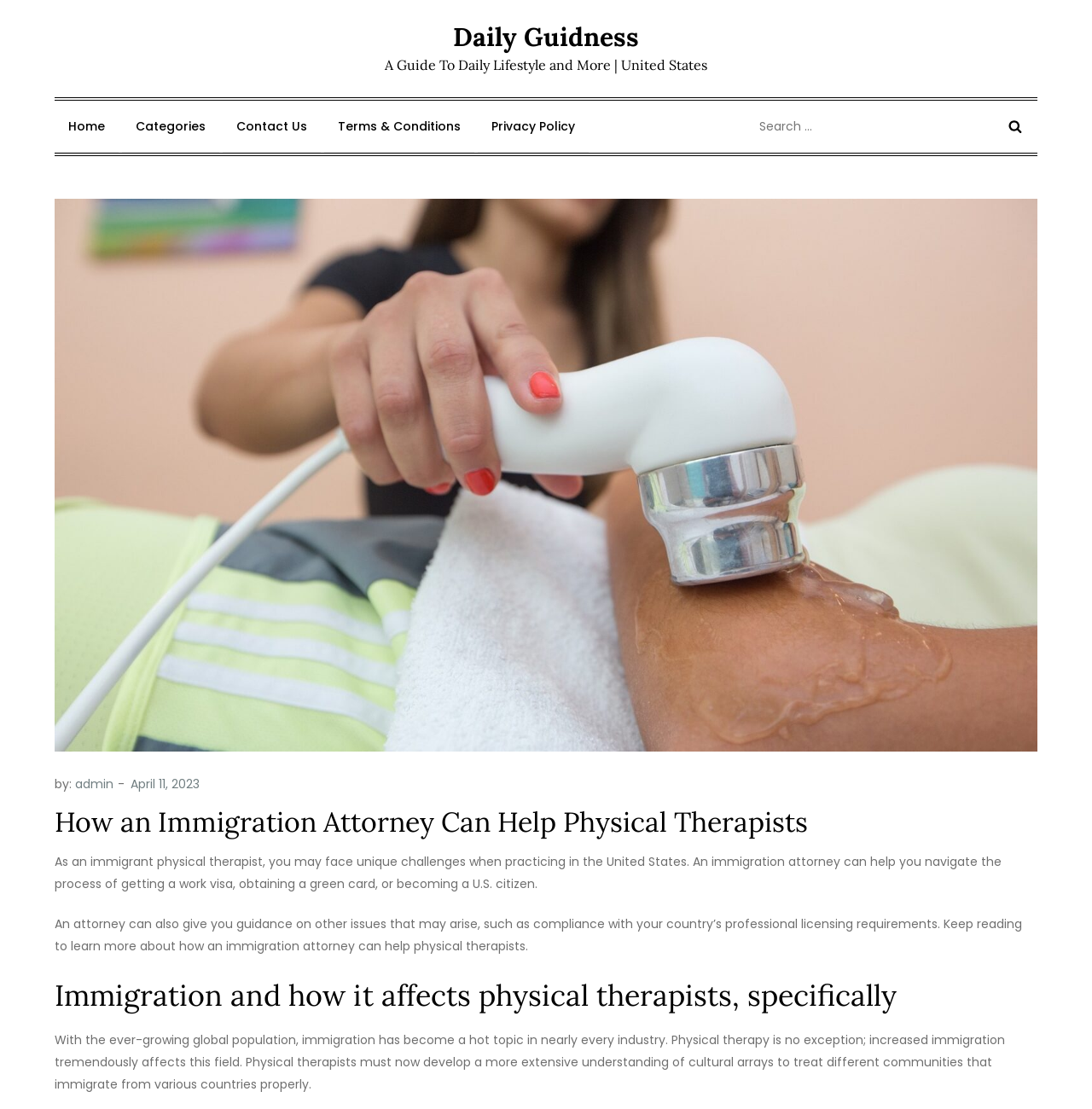What is the relationship between cultural arrays and physical therapy?
Refer to the image and give a detailed answer to the question.

According to the webpage, physical therapists need to develop a more extensive understanding of cultural arrays to treat different communities that immigrate from various countries properly. This implies that cultural arrays are important in physical therapy, as they enable therapists to provide effective treatment to diverse communities.